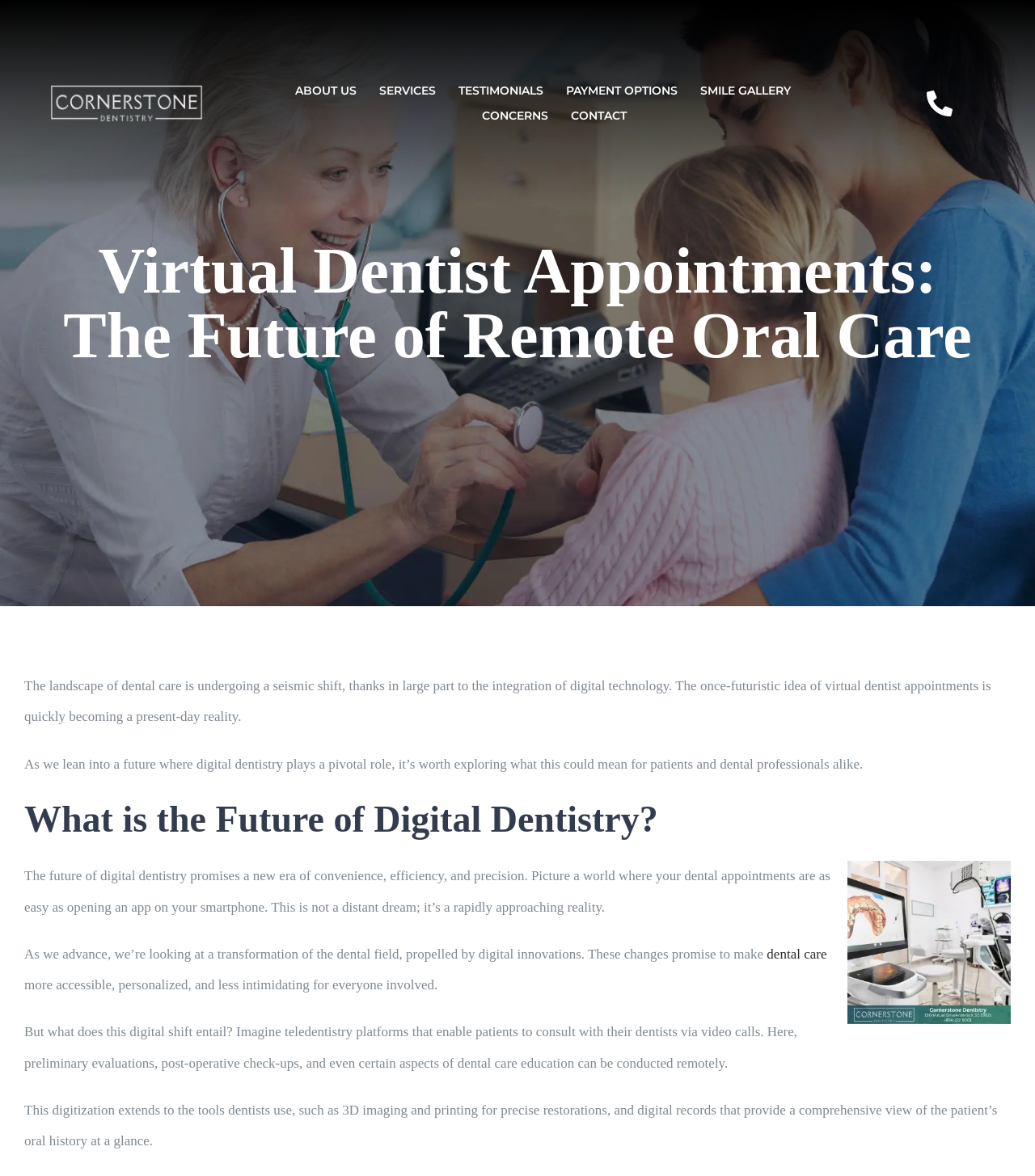Respond to the question below with a concise word or phrase:
What is the purpose of the 'Go to Top' link?

To scroll to the top